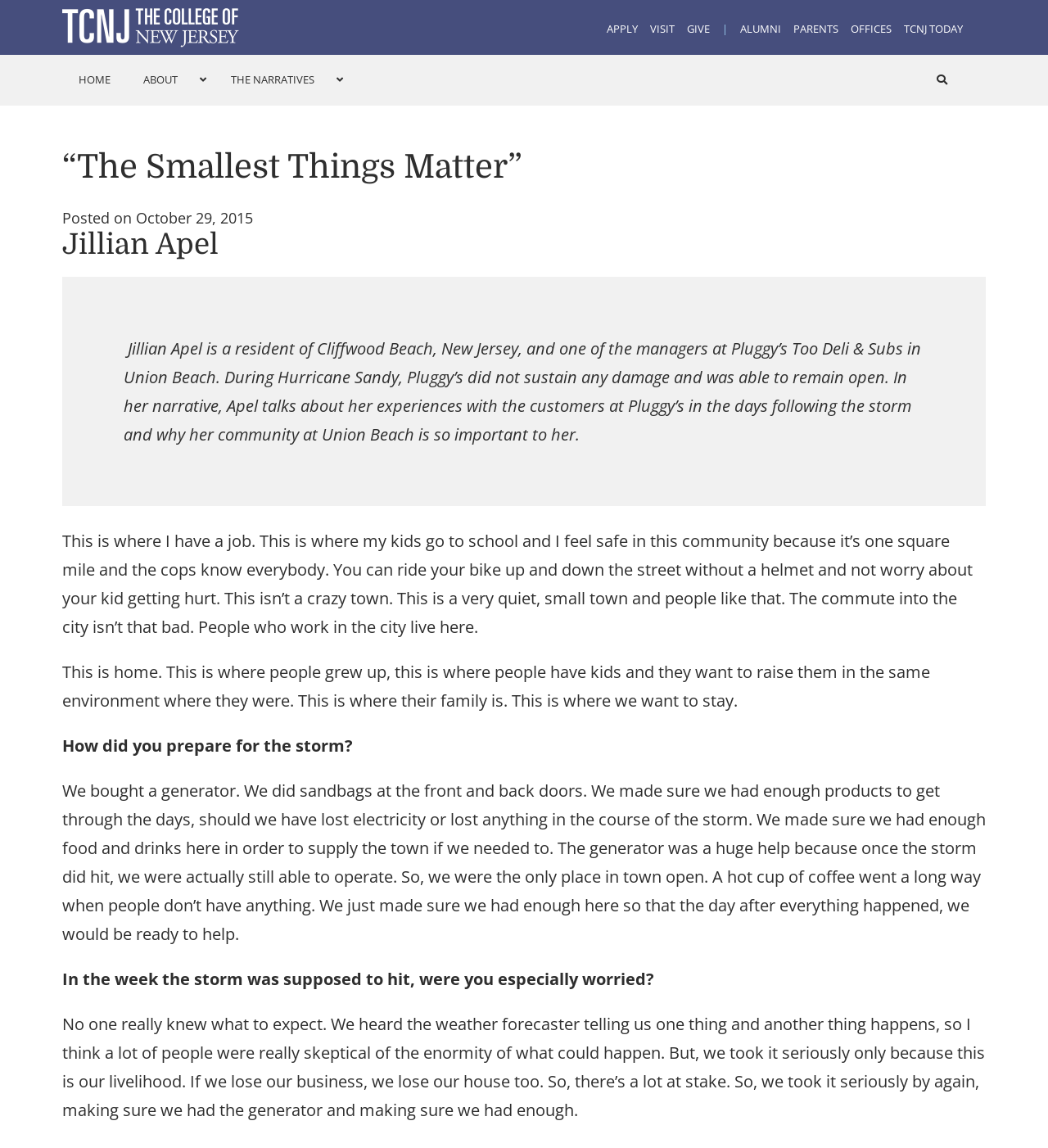Locate the bounding box coordinates of the area that needs to be clicked to fulfill the following instruction: "Visit the 'TCNJ TODAY' page". The coordinates should be in the format of four float numbers between 0 and 1, namely [left, top, right, bottom].

[0.862, 0.019, 0.919, 0.031]